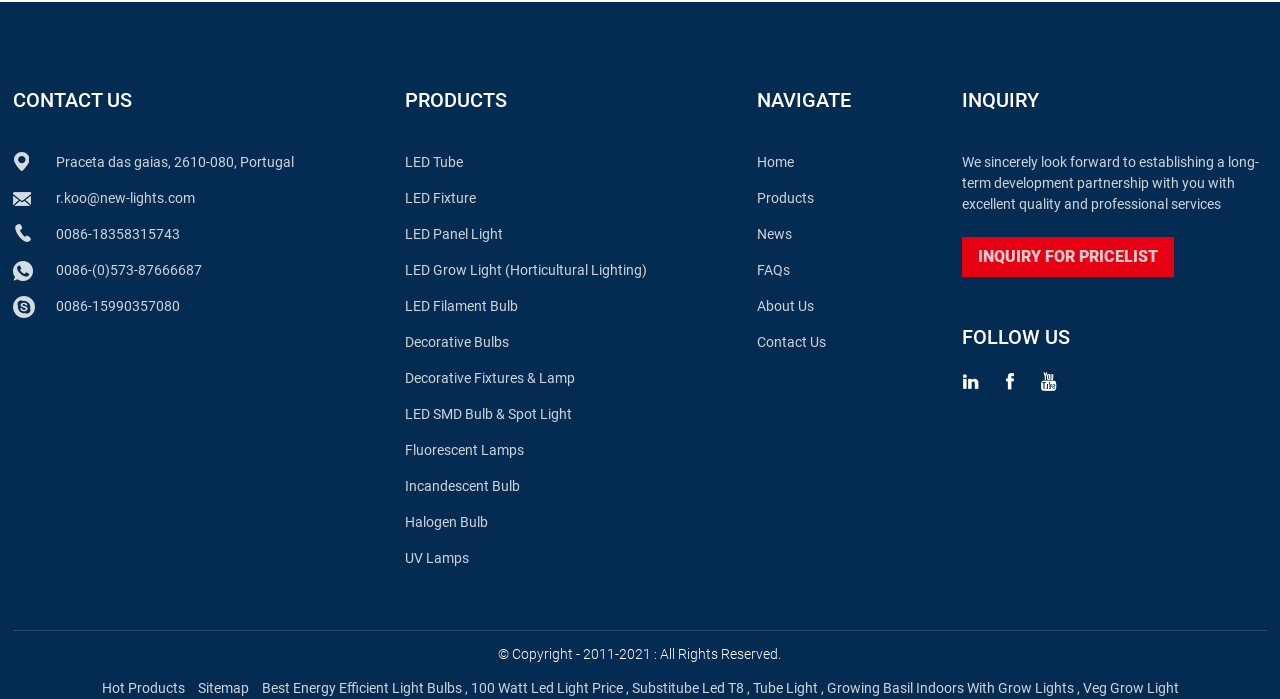Locate the bounding box coordinates of the clickable element to fulfill the following instruction: "View LED Tube product". Provide the coordinates as four float numbers between 0 and 1 in the format [left, top, right, bottom].

[0.316, 0.221, 0.361, 0.244]